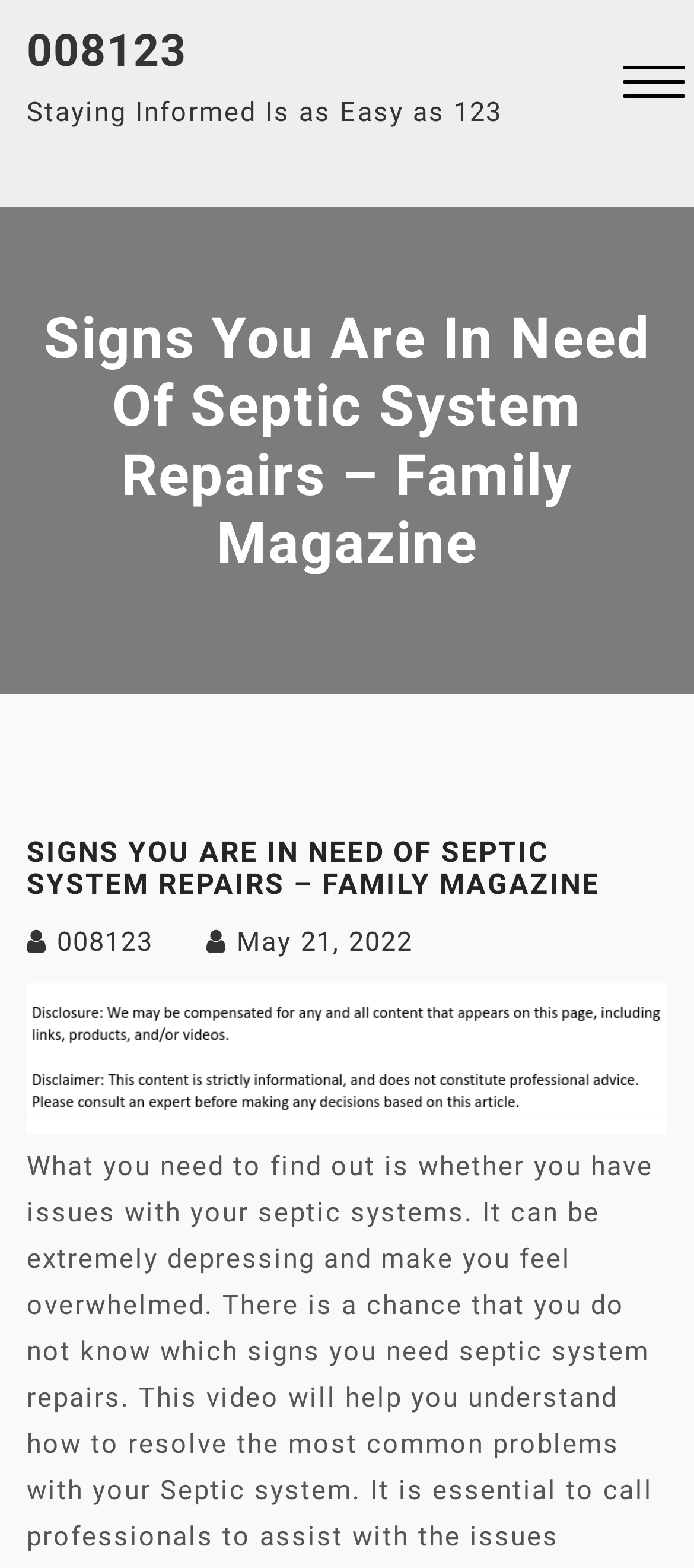What is the name of the magazine?
Respond to the question with a single word or phrase according to the image.

Family Magazine